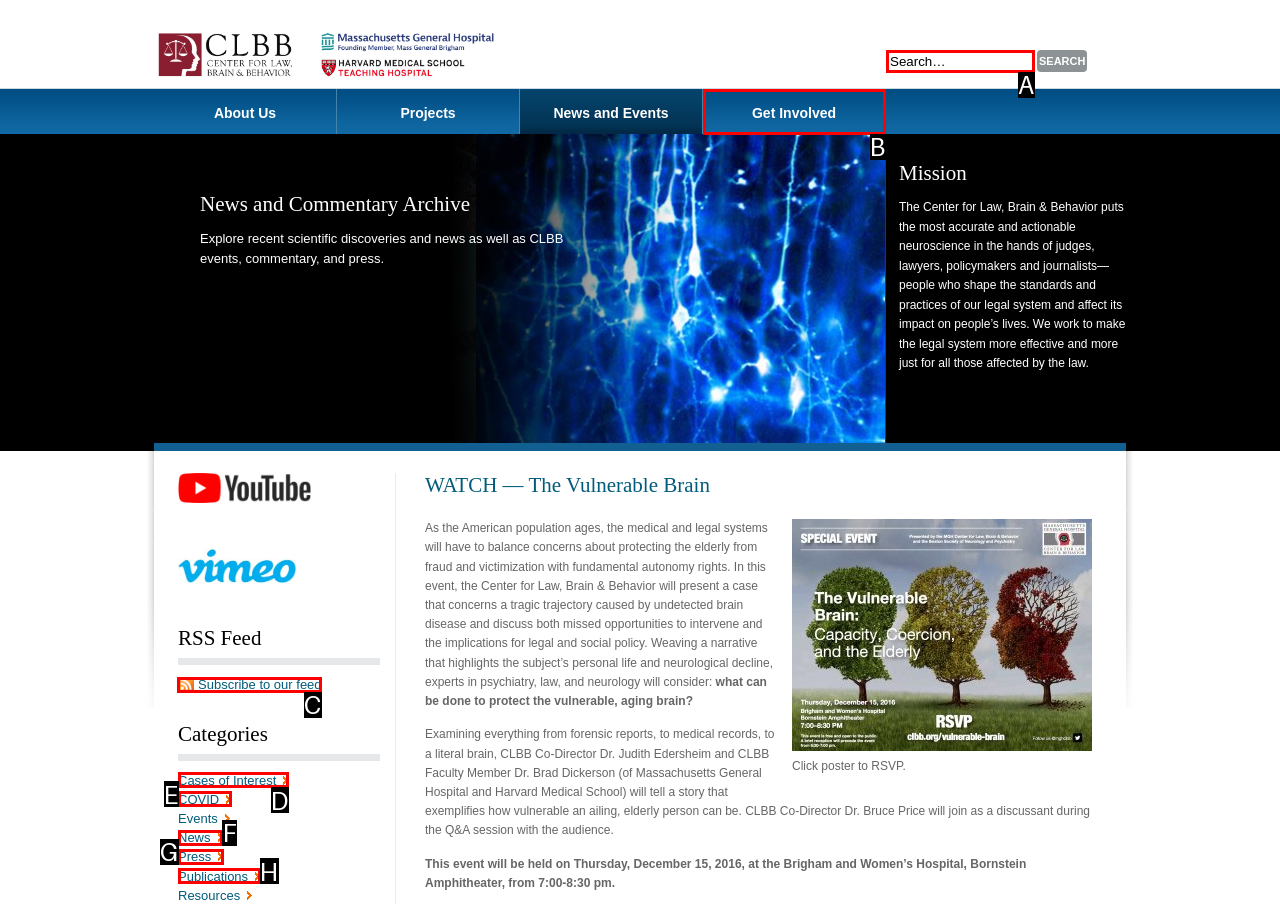Determine which HTML element to click for this task: view products Provide the letter of the selected choice.

None